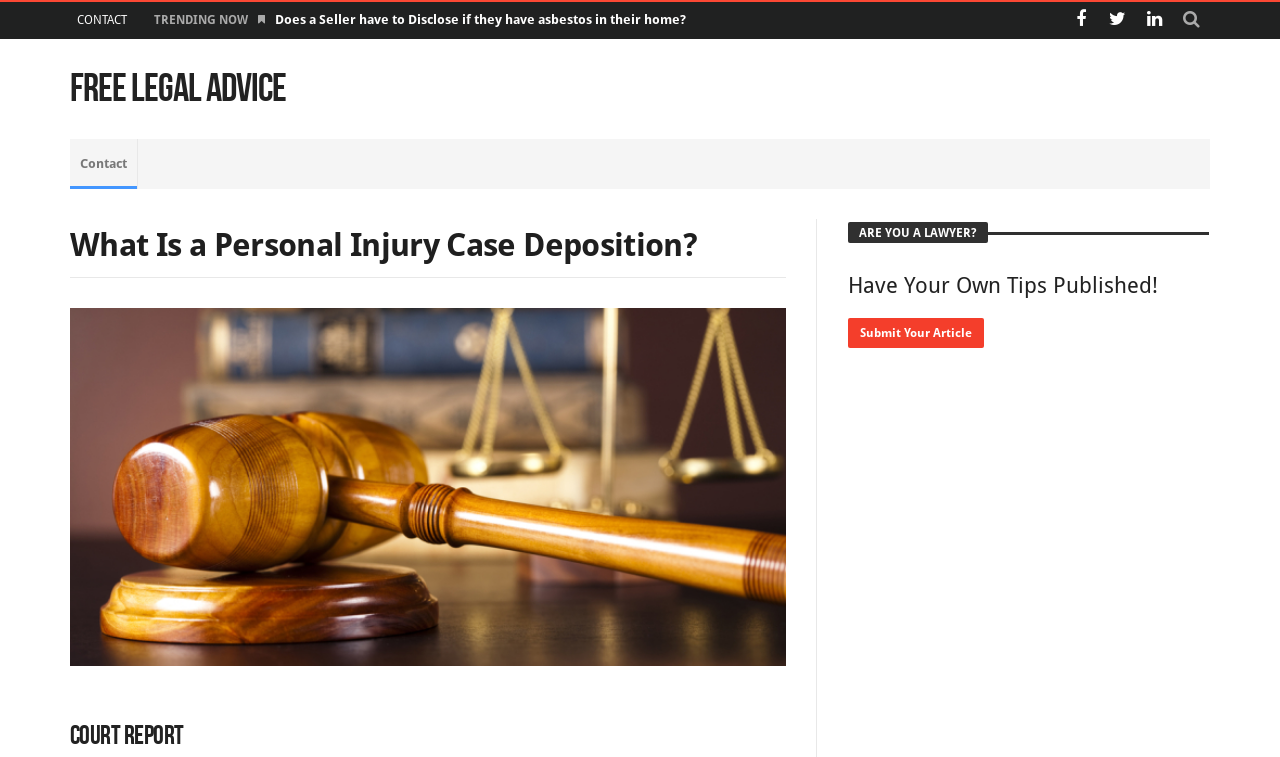Give an in-depth explanation of the webpage layout and content.

The webpage is about personal injury depositions, offering free legal advice. At the top left, there is a link to "CONTACT" and a static text "TRENDING NOW" next to it. On the top right, there are three social media links represented by icons. Below these elements, there is a heading "Free Legal Advice" with a link to the same title. 

Underneath, there is a table layout that occupies most of the page. Within this layout, there is a section with a heading "What Is a Personal Injury Case Deposition?" followed by a figure containing an image and a link to "Personal Injury Deposition". Below this section, there is a heading "Court Report" at the bottom.

On the right side of the page, there are three separate sections. The first section has a heading "ARE YOU A LAWYER?" The second section has a heading "Have Your Own Tips Published!" and a link to "Submit Your Article" below it.